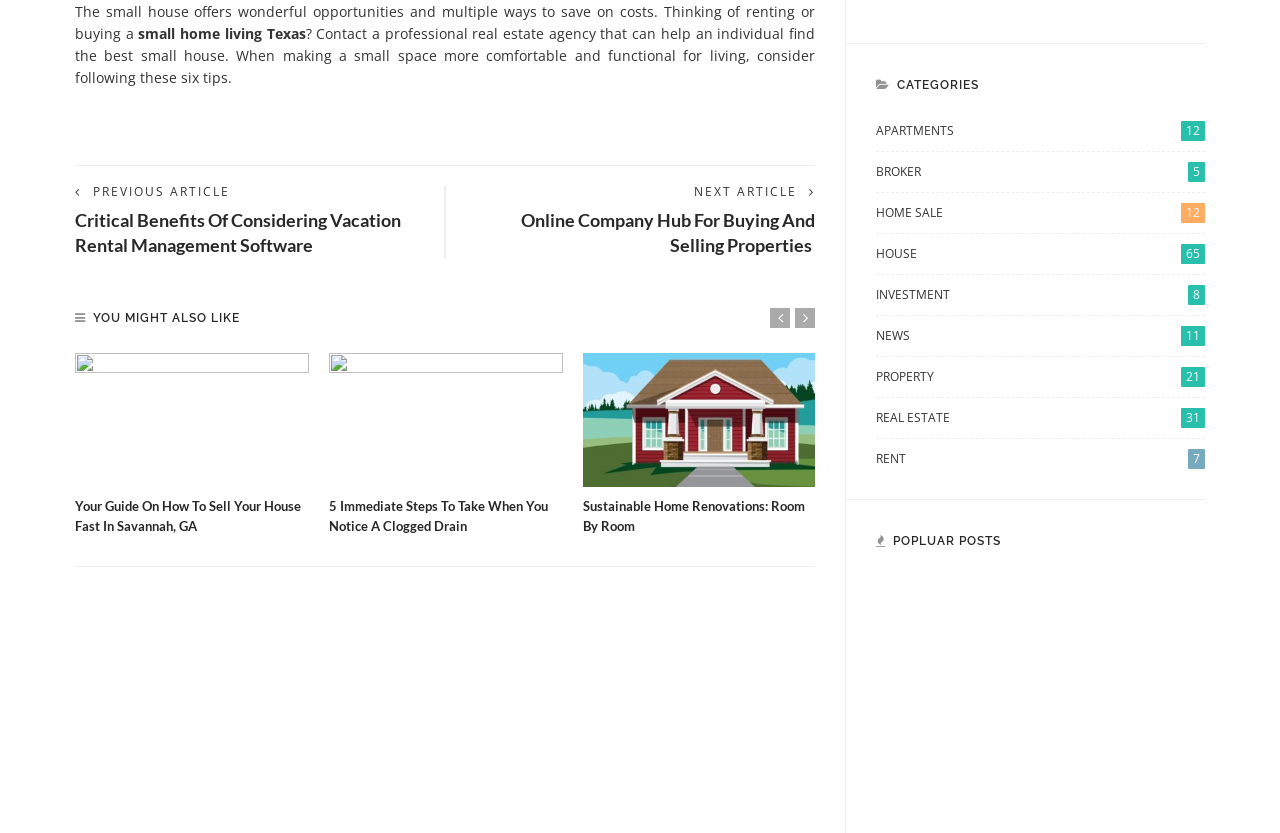Locate the bounding box coordinates of the element you need to click to accomplish the task described by this instruction: "Browse 'APARTMENTS'".

[0.684, 0.145, 0.941, 0.182]